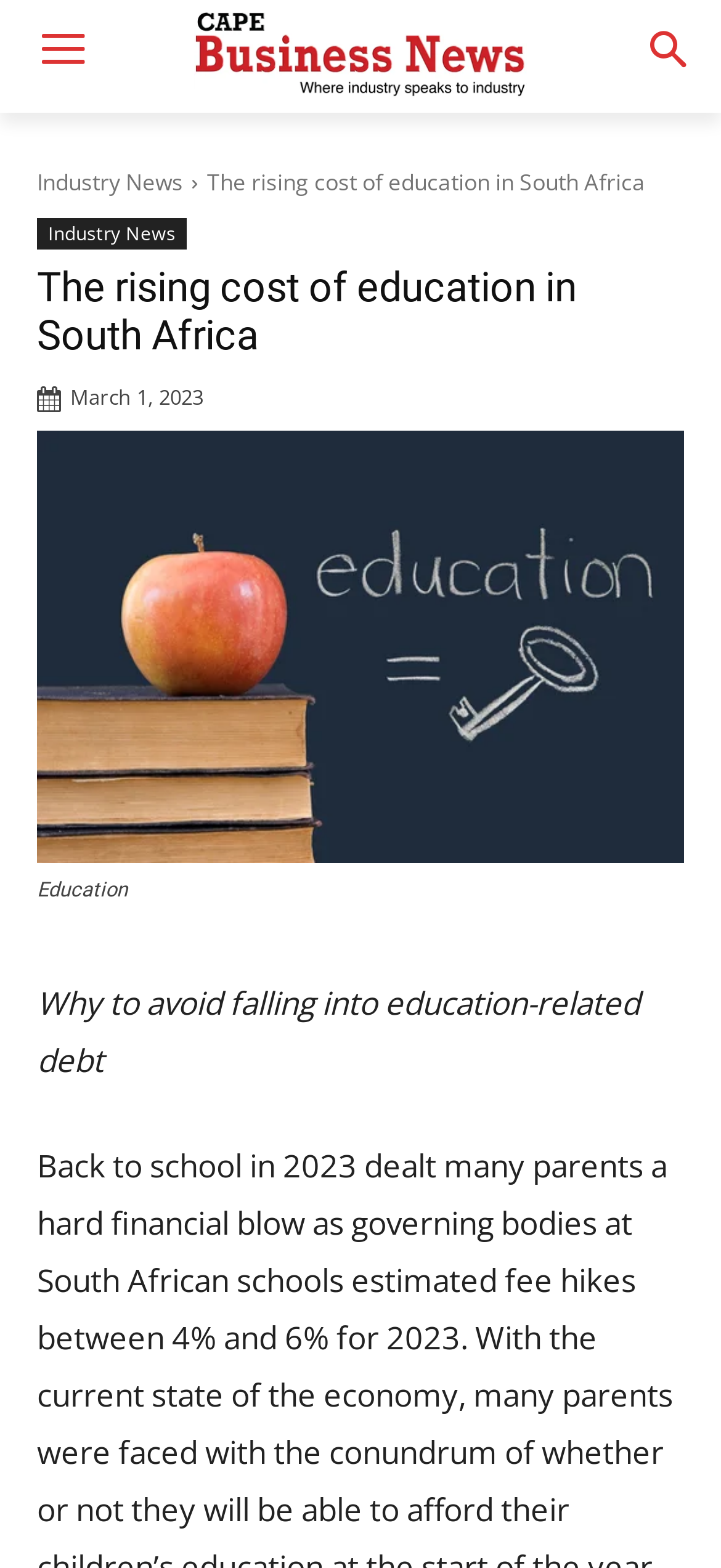Please locate and generate the primary heading on this webpage.

The rising cost of education in South Africa